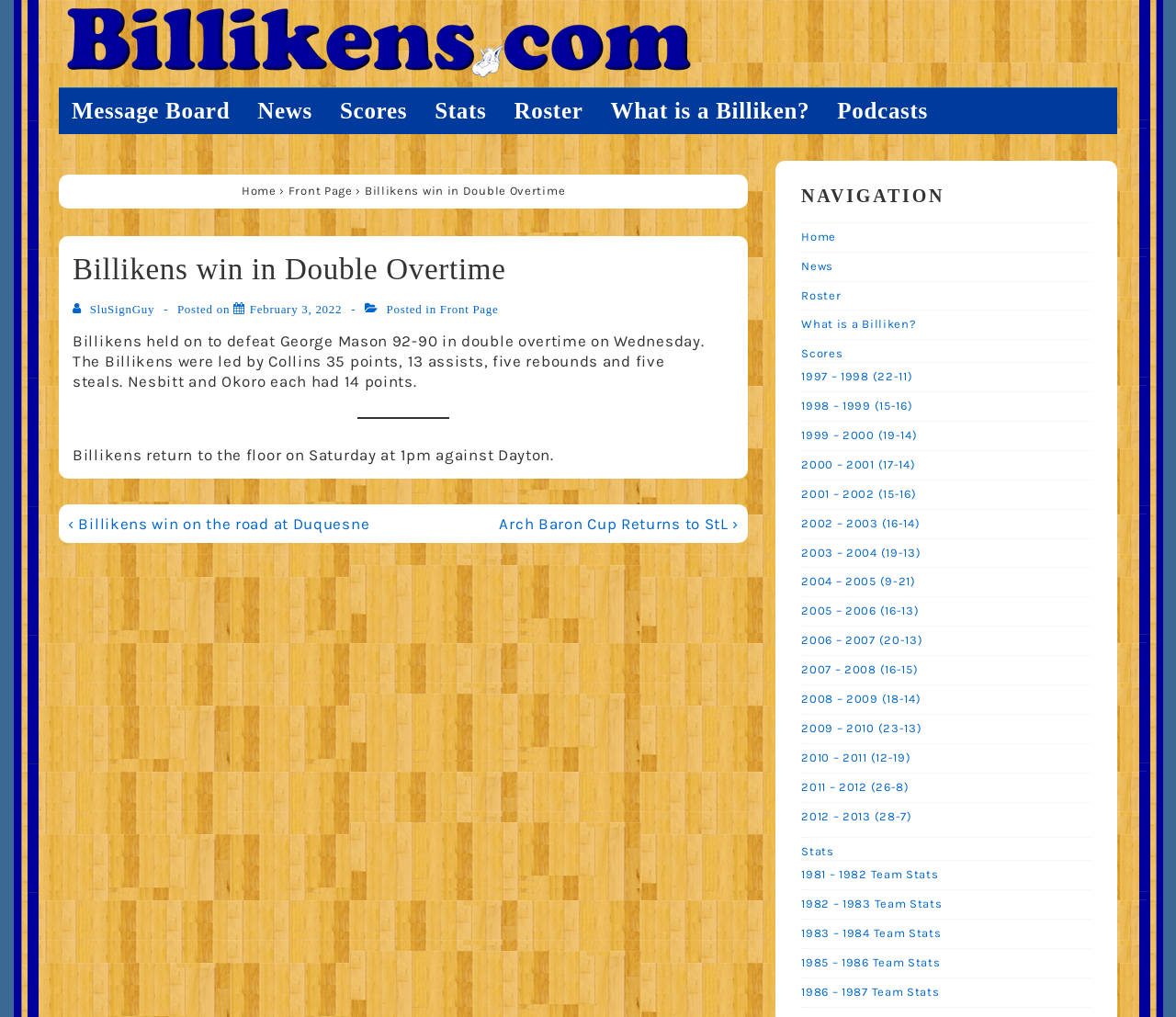Identify the bounding box coordinates for the UI element described as: "Windows".

None